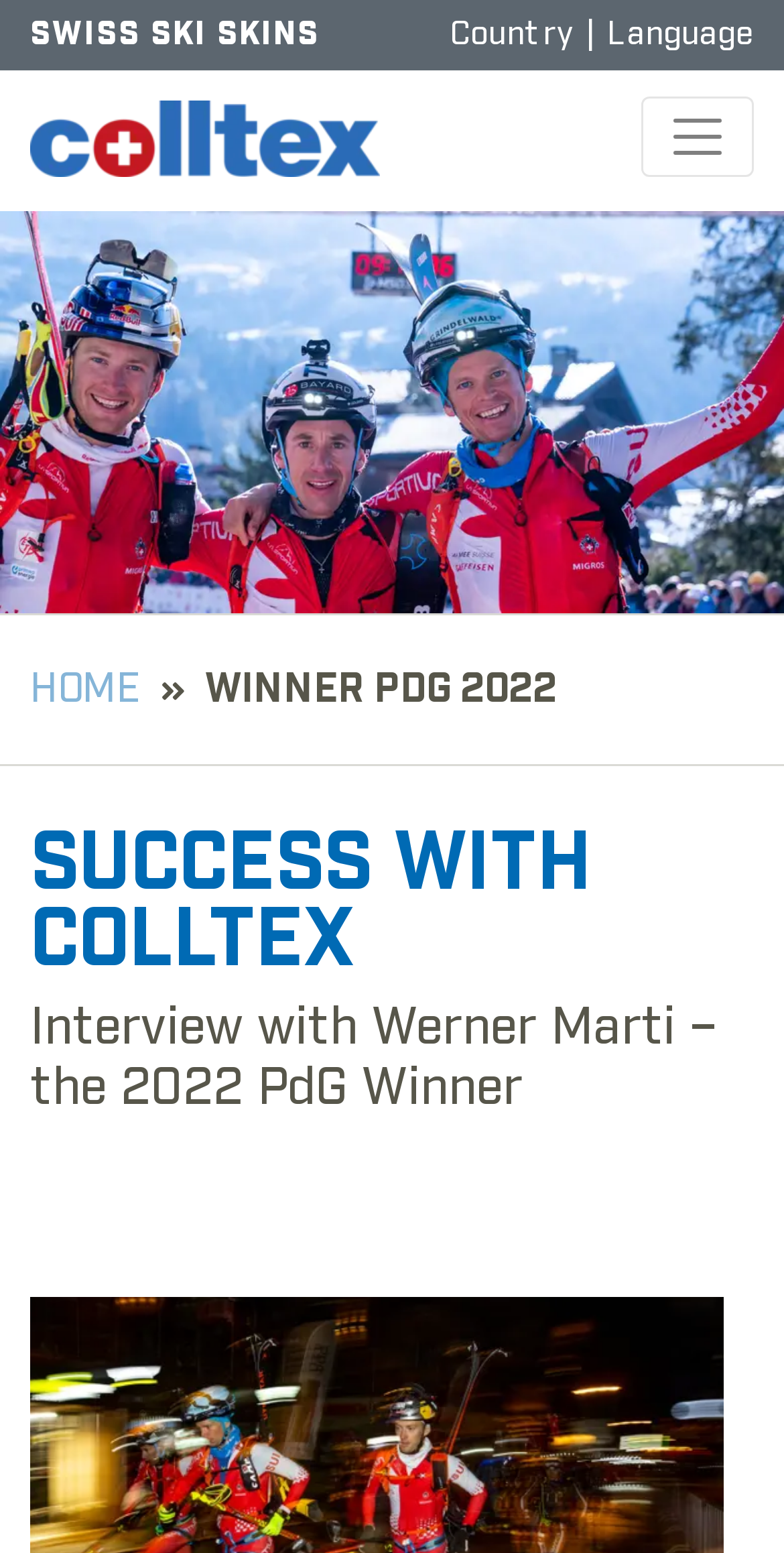What is the topic of the interview mentioned on the page?
Please answer the question with a single word or phrase, referencing the image.

Success with Colltex